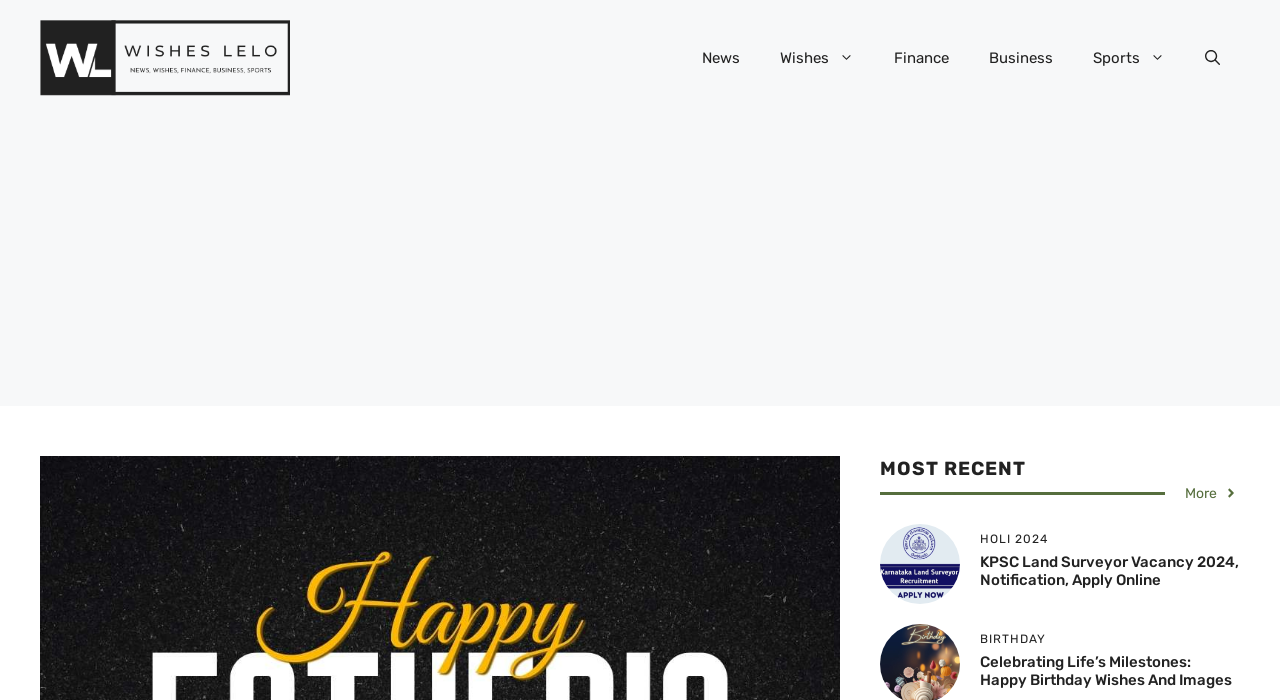Please provide the bounding box coordinates for the element that needs to be clicked to perform the following instruction: "Read more about 'KPSC Land Surveyor Vacancy 2024'". The coordinates should be given as four float numbers between 0 and 1, i.e., [left, top, right, bottom].

[0.688, 0.789, 0.75, 0.818]